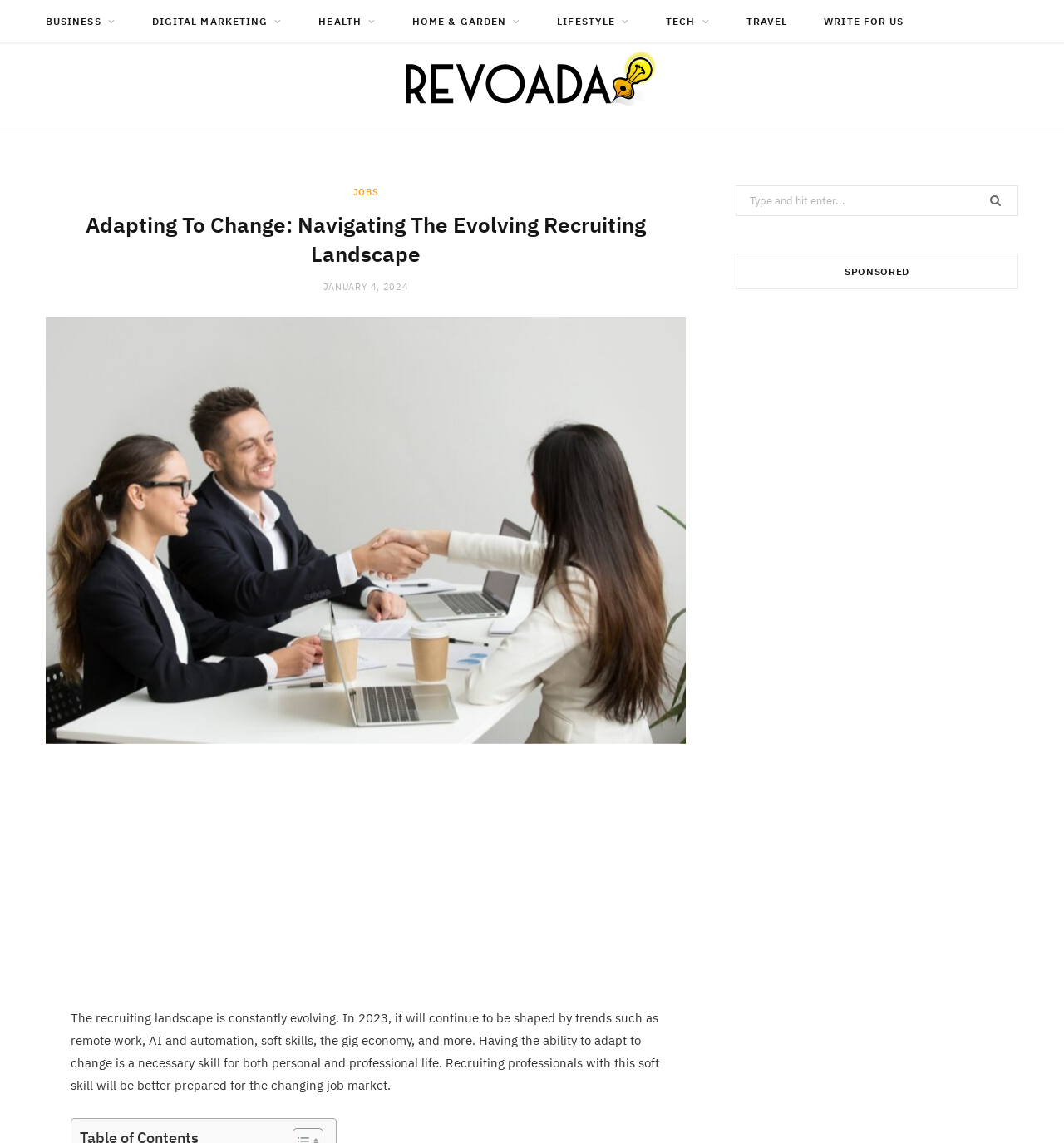Determine the bounding box coordinates of the UI element that matches the following description: "parent_node: Search for:". The coordinates should be four float numbers between 0 and 1 in the format [left, top, right, bottom].

[0.915, 0.161, 0.957, 0.19]